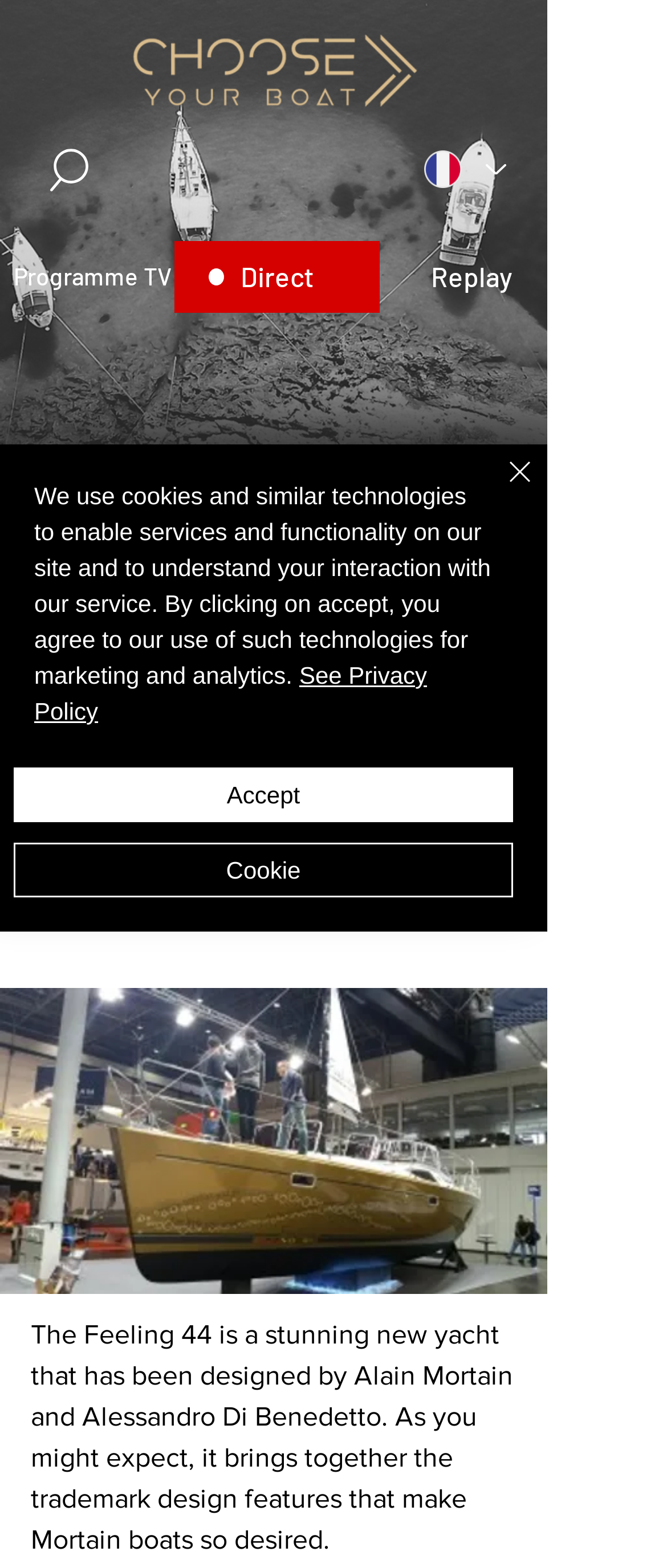Locate the bounding box coordinates of the segment that needs to be clicked to meet this instruction: "Read more about Feeling 44".

[0.0, 0.63, 0.821, 0.825]